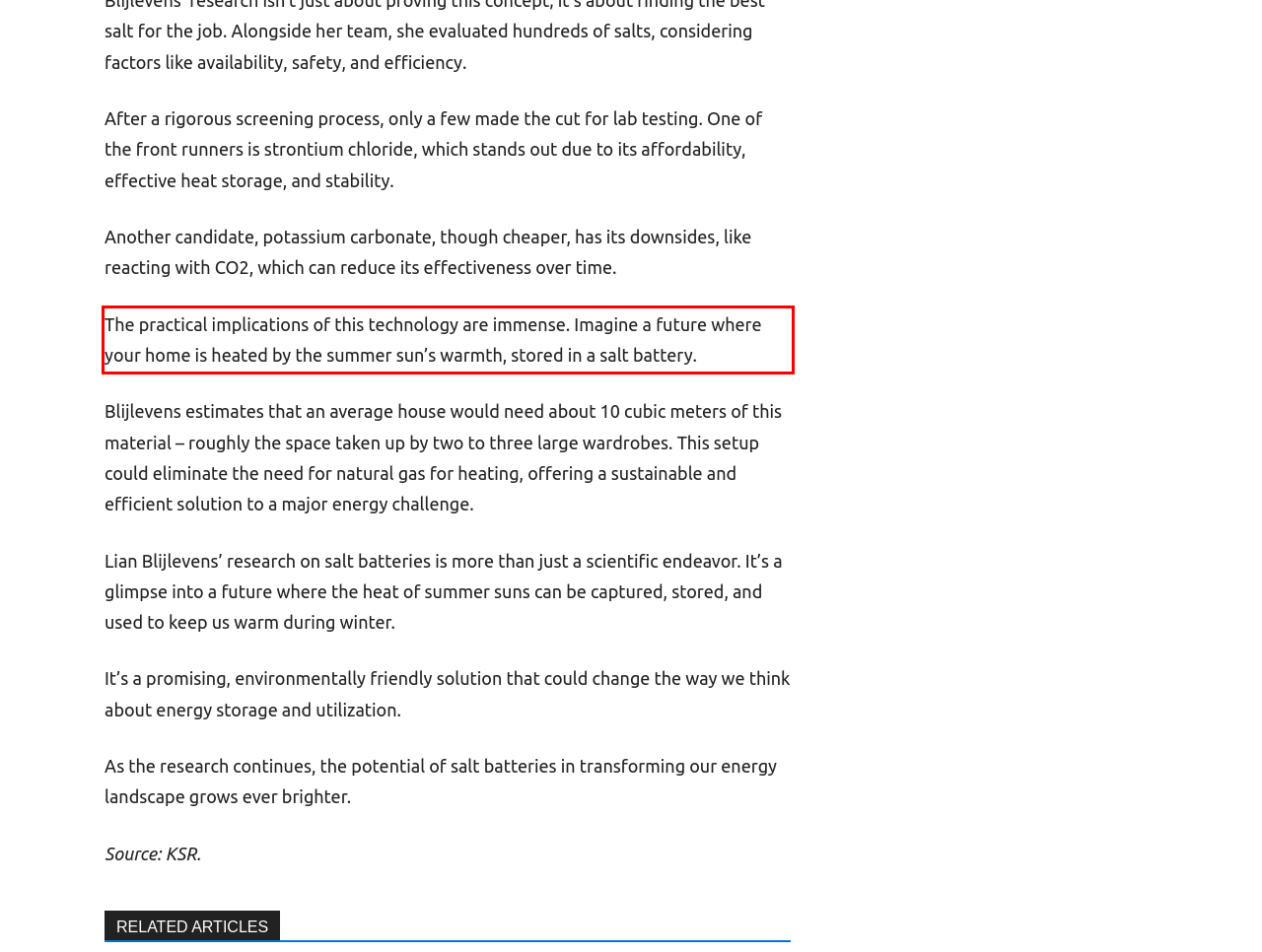Given the screenshot of the webpage, identify the red bounding box, and recognize the text content inside that red bounding box.

The practical implications of this technology are immense. Imagine a future where your home is heated by the summer sun’s warmth, stored in a salt battery.